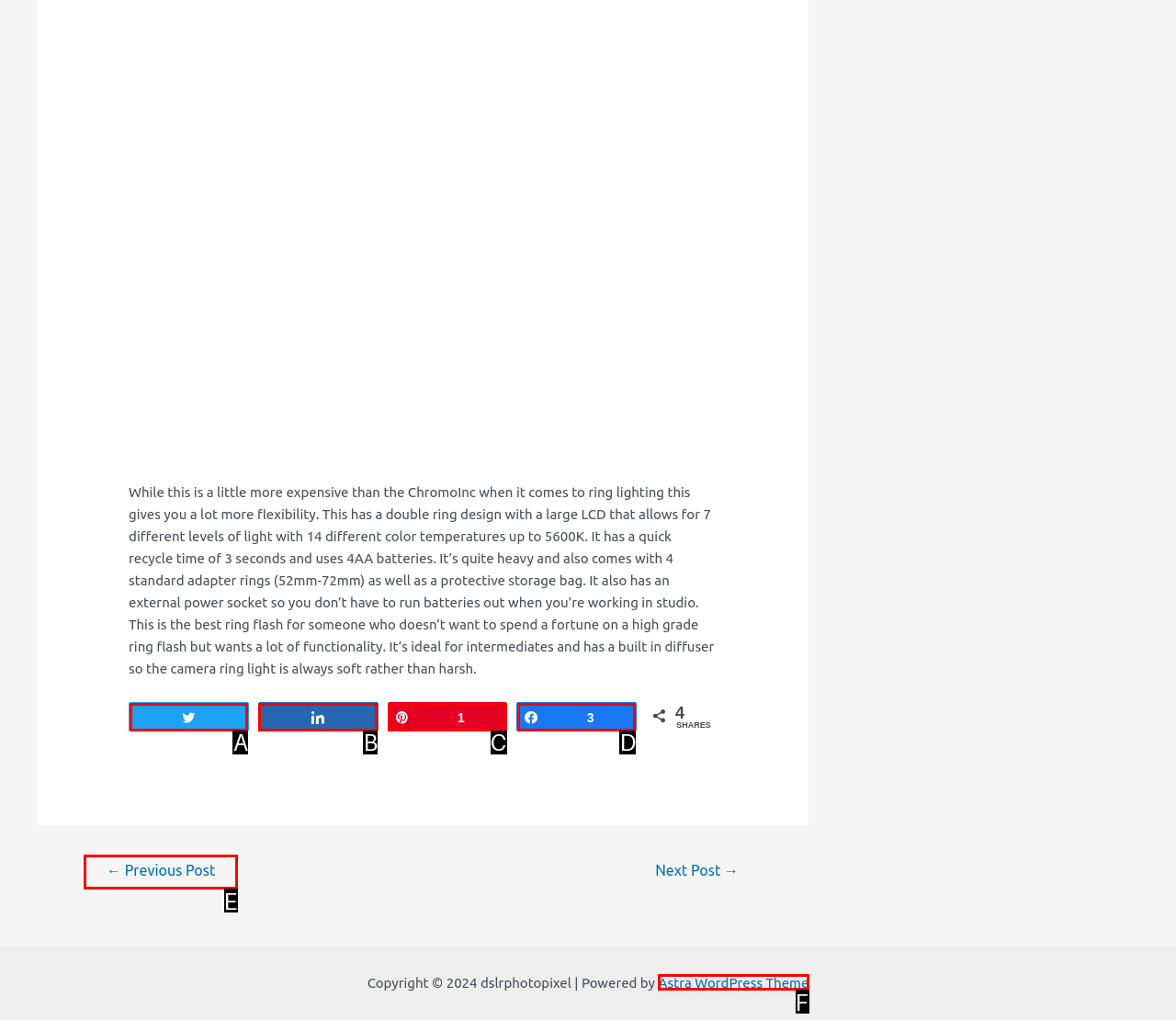Tell me which one HTML element best matches the description: Share3 Answer with the option's letter from the given choices directly.

D